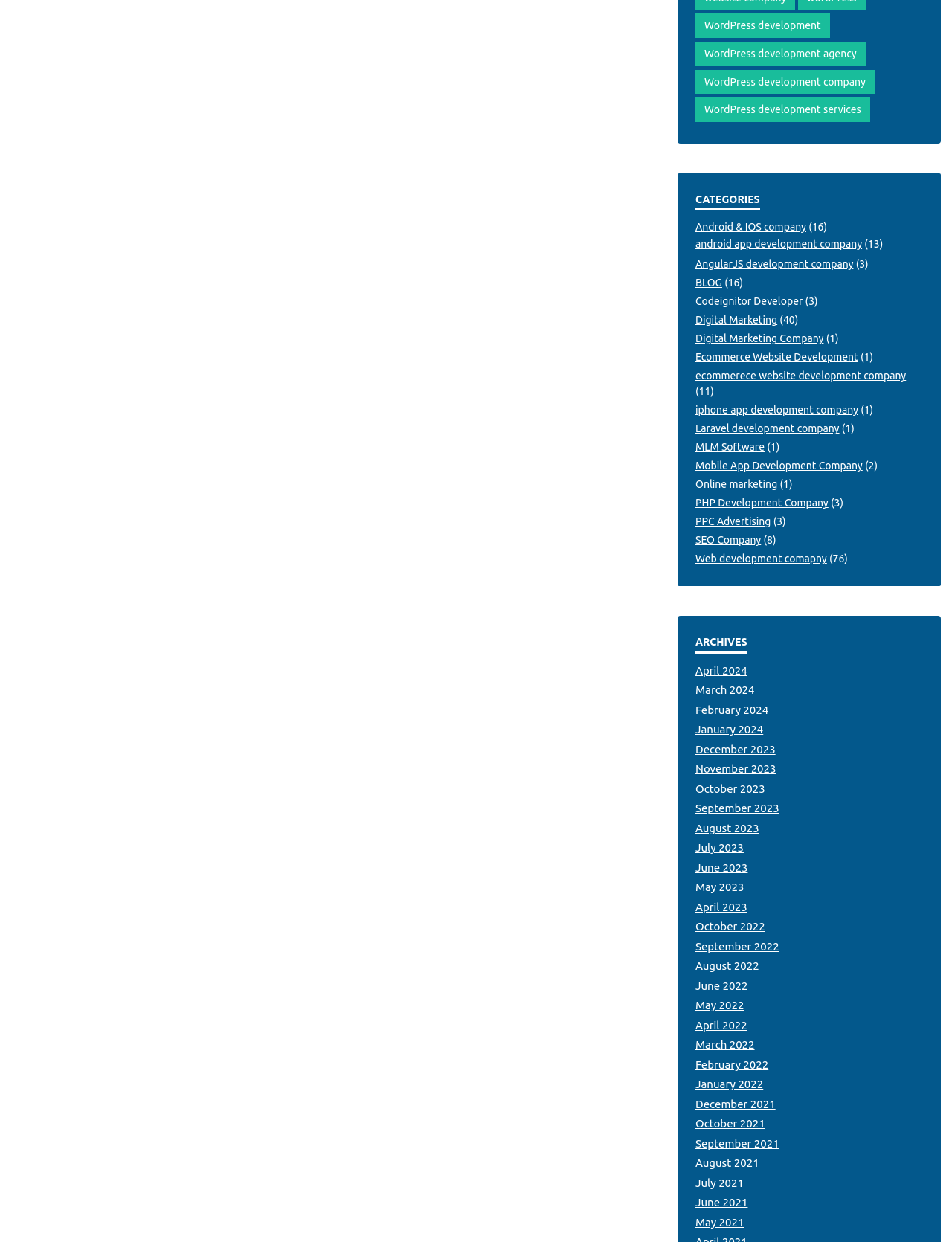Find and indicate the bounding box coordinates of the region you should select to follow the given instruction: "Click on WordPress development".

[0.73, 0.011, 0.872, 0.031]